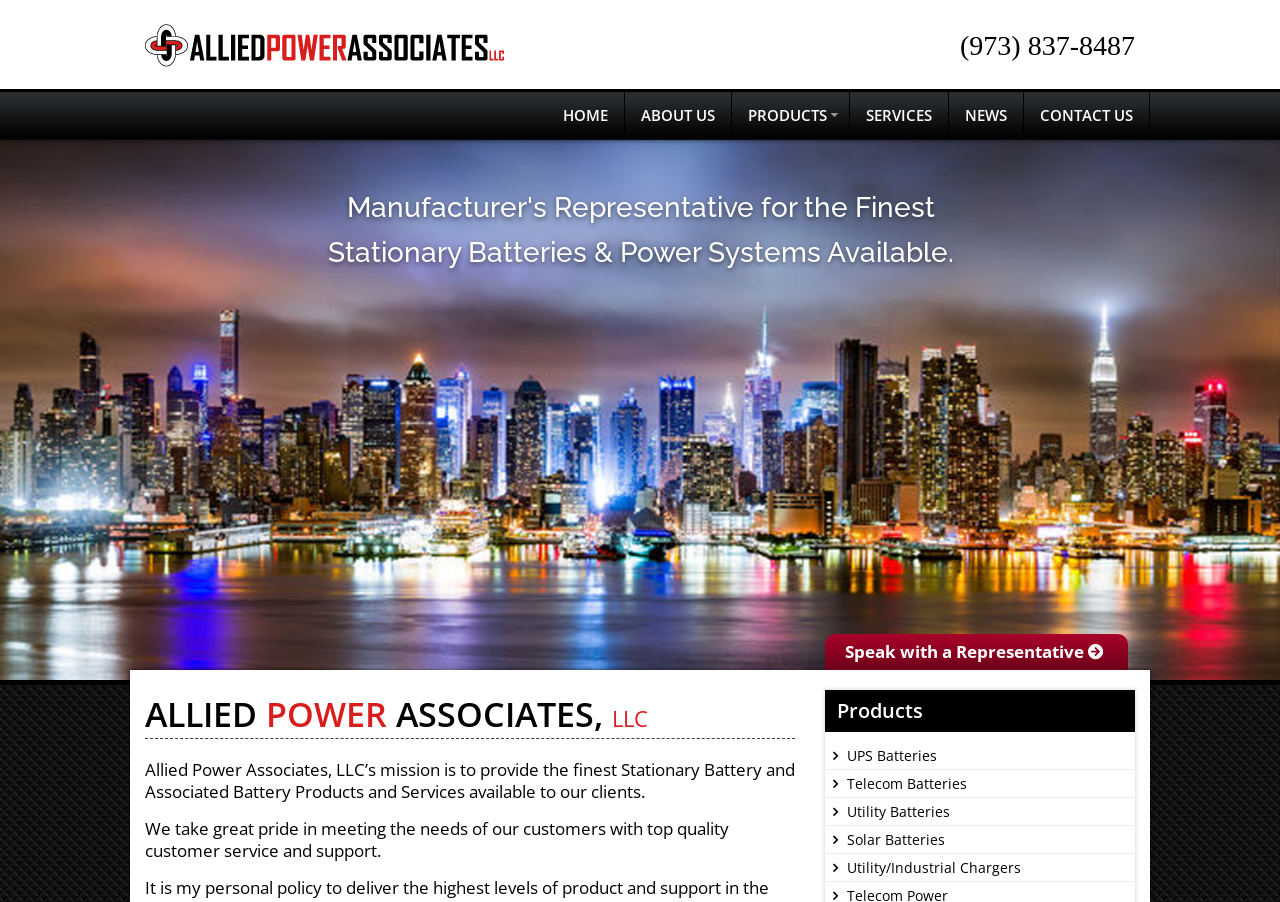Use a single word or phrase to answer the question: What is the phone number to call the office?

(973) 837-8487